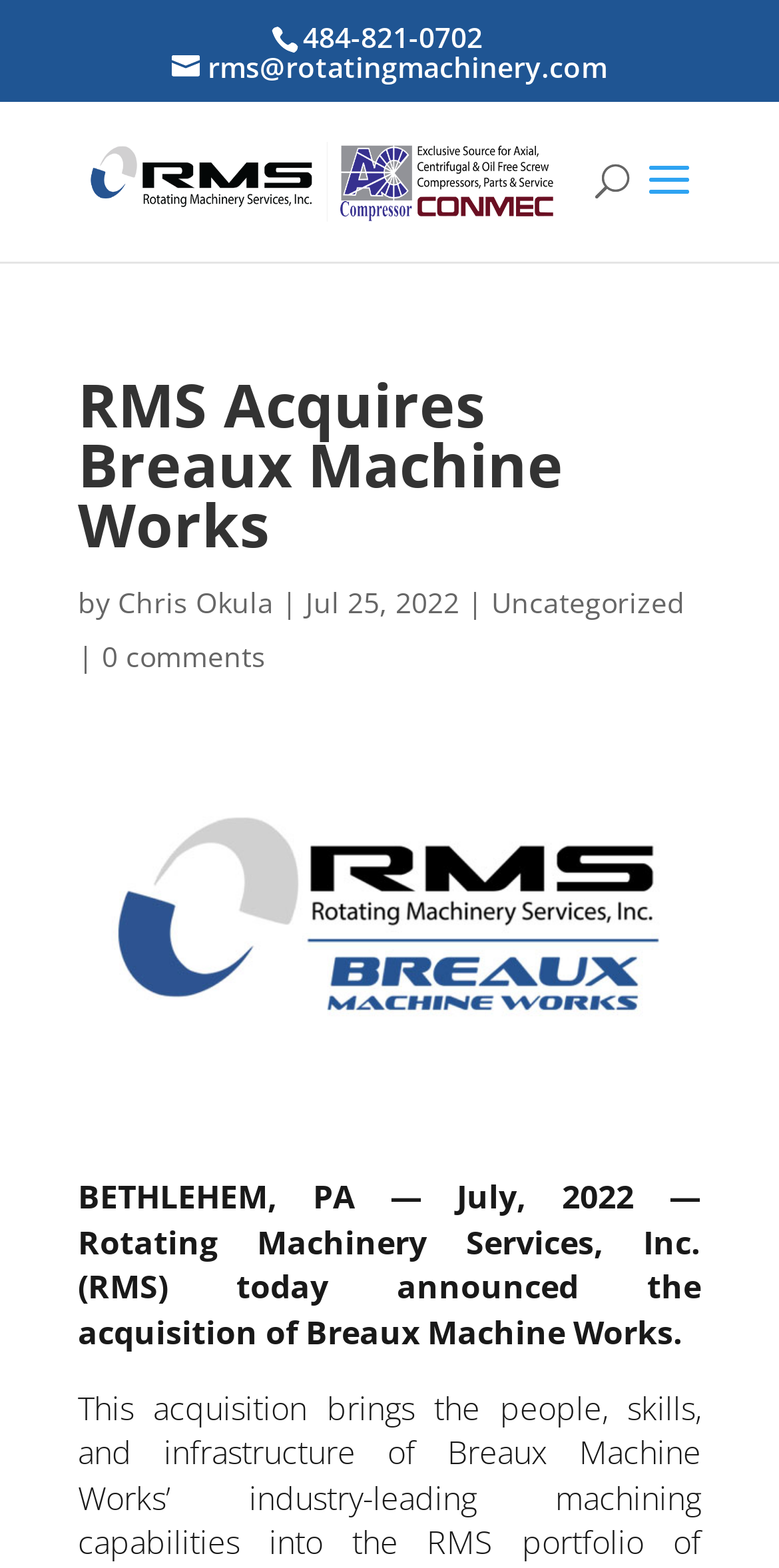Return the bounding box coordinates of the UI element that corresponds to this description: "Main Menu". The coordinates must be given as four float numbers in the range of 0 and 1, [left, top, right, bottom].

None